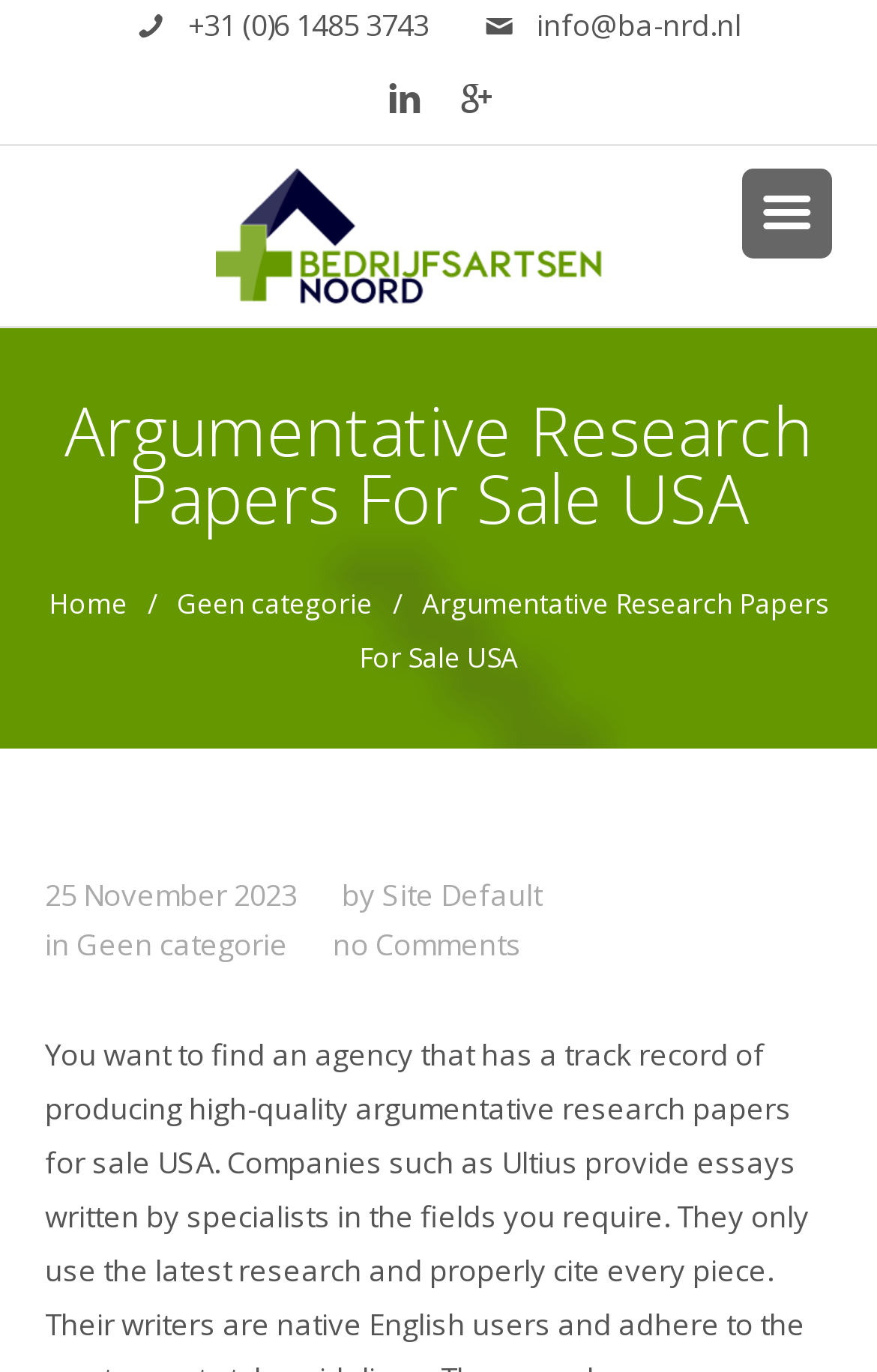Given the webpage screenshot and the description, determine the bounding box coordinates (top-left x, top-left y, bottom-right x, bottom-right y) that define the location of the UI element matching this description: info@ba-nrd.nl

[0.553, 0.003, 0.845, 0.033]